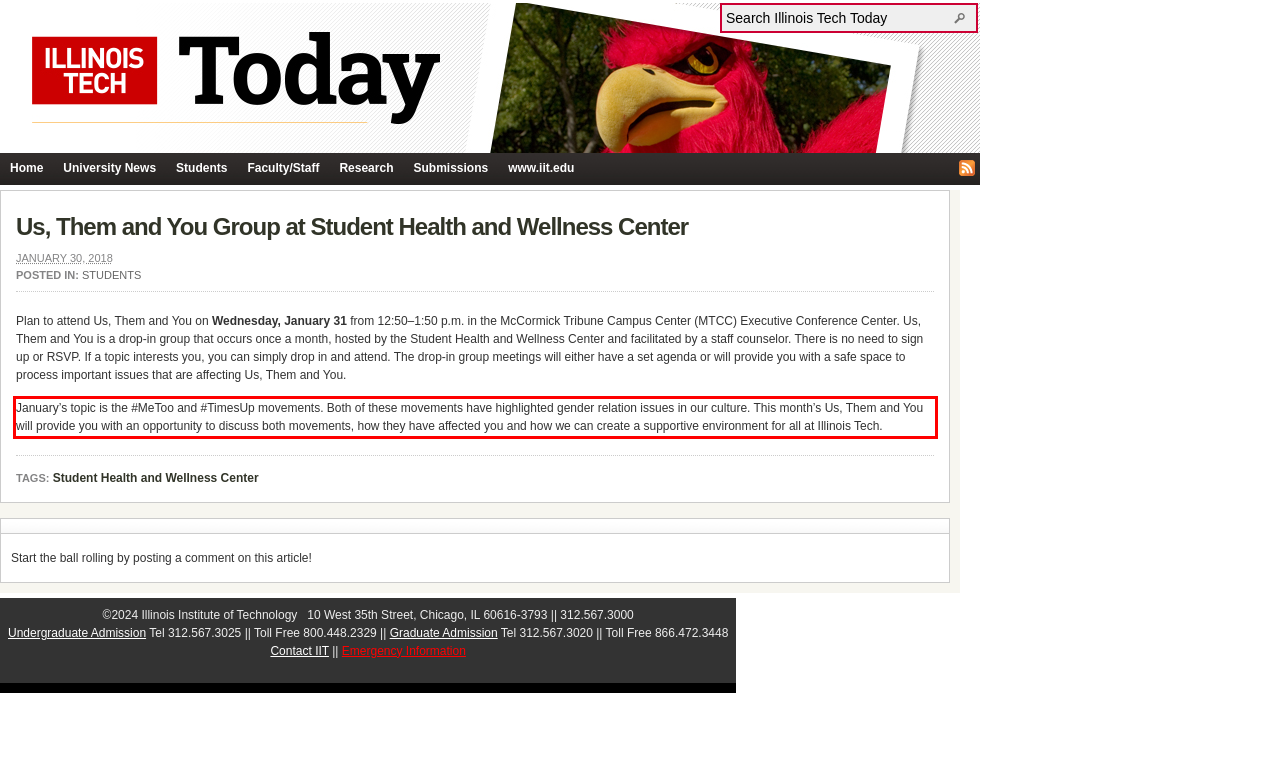Identify and transcribe the text content enclosed by the red bounding box in the given screenshot.

January’s topic is the #MeToo and #TimesUp movements. Both of these movements have highlighted gender relation issues in our culture. This month’s Us, Them and You will provide you with an opportunity to discuss both movements, how they have affected you and how we can create a supportive environment for all at Illinois Tech.